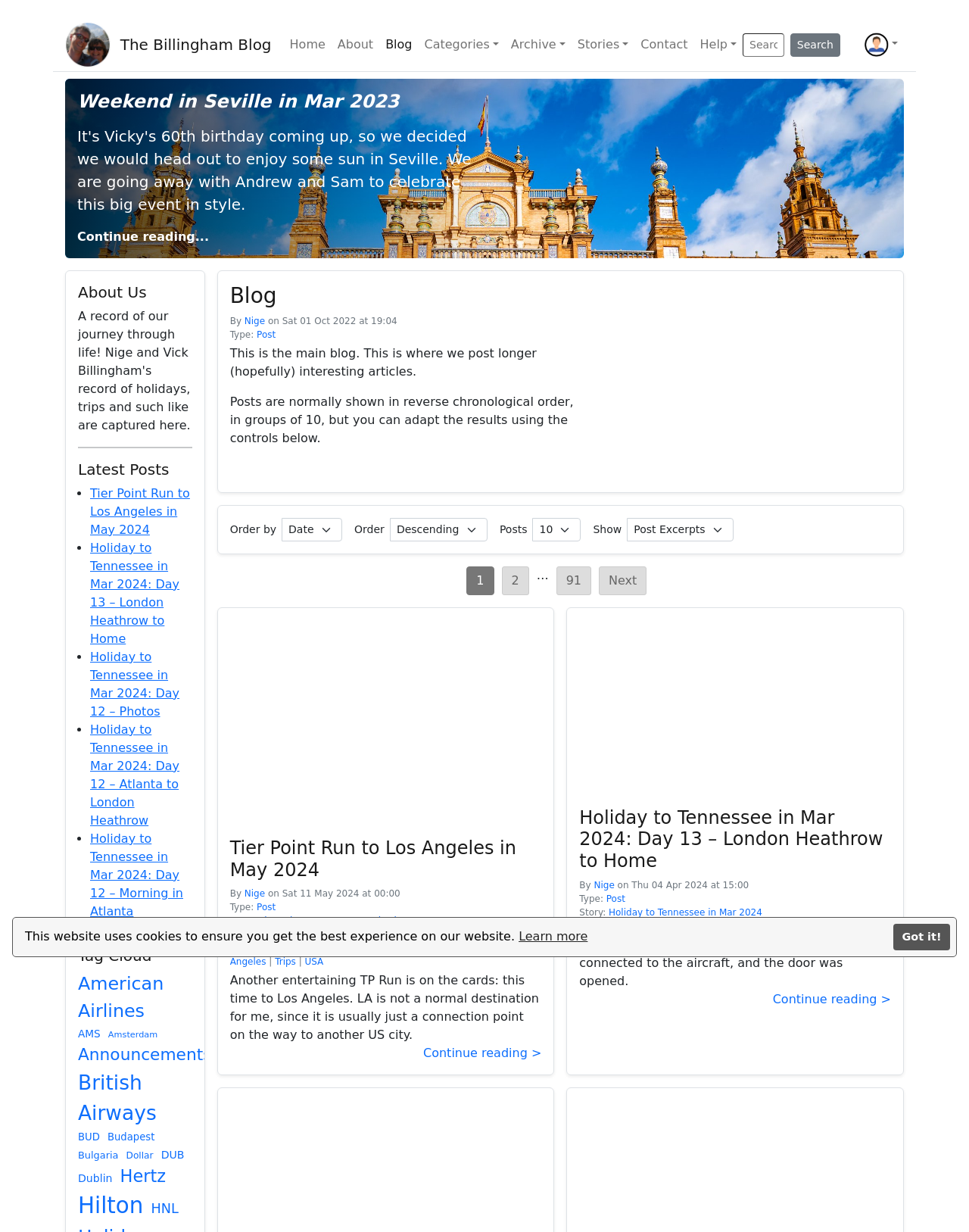With reference to the image, please provide a detailed answer to the following question: Who is the author of the post?

I looked at the post metadata, which includes the author's name. The author's name is 'Nige', as indicated by the text 'By Nige'.